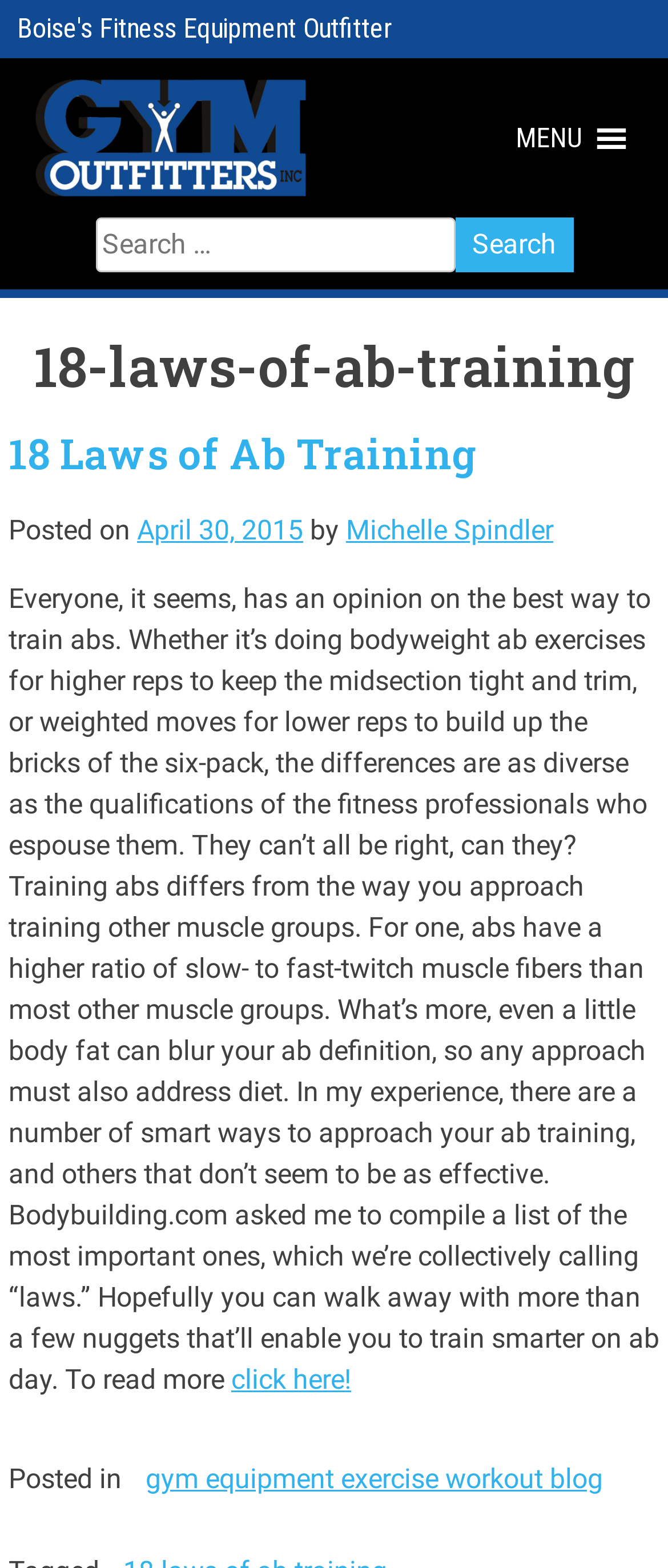What is the topic of the article?
Based on the image, answer the question in a detailed manner.

The topic of the article can be found in the heading section of the webpage, where it says '18 Laws of Ab Training'. This is also the title of the article, which is highlighted in a larger font size.